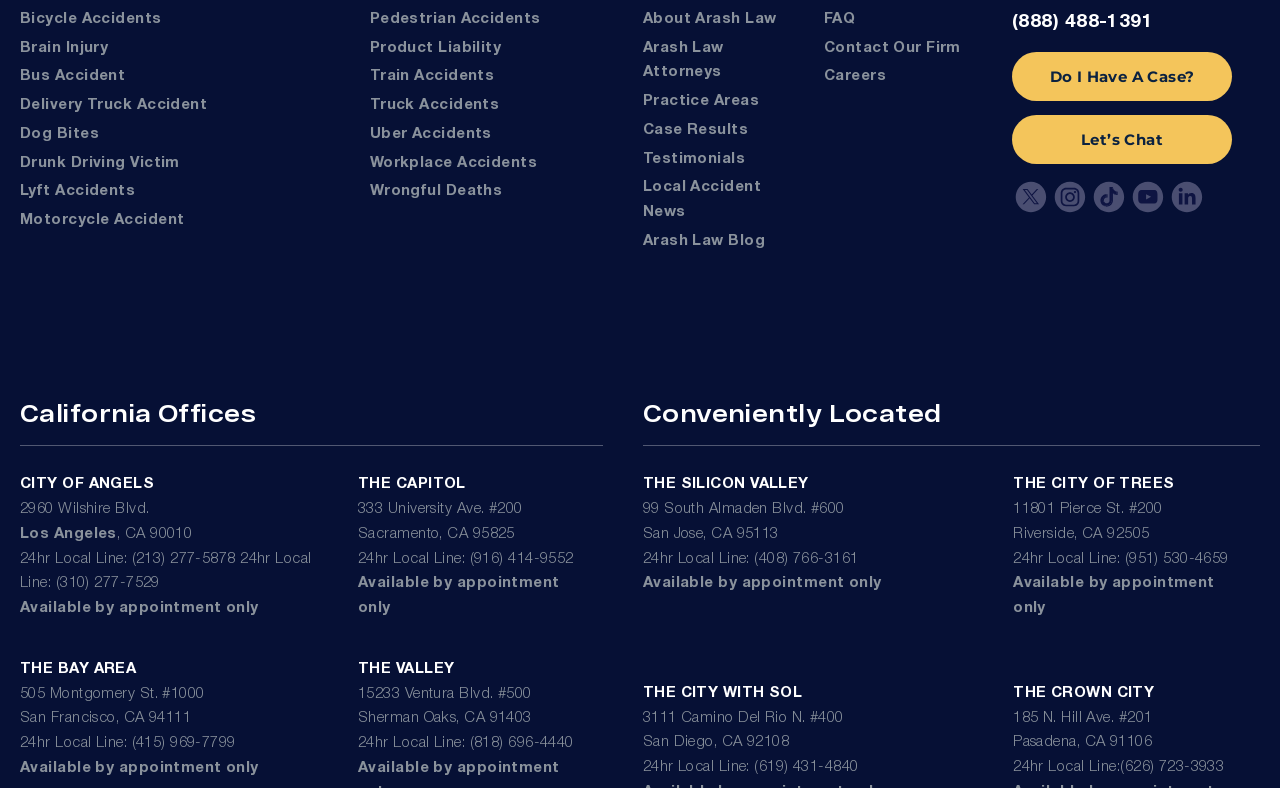What is the purpose of the 'Do I Have A Case?' link?
Provide a detailed answer to the question using information from the image.

The 'Do I Have A Case?' link is likely a call-to-action for potential clients to consult with a lawyer at Arash Law to determine if they have a valid case, based on the context of the webpage as a personal injury law firm.